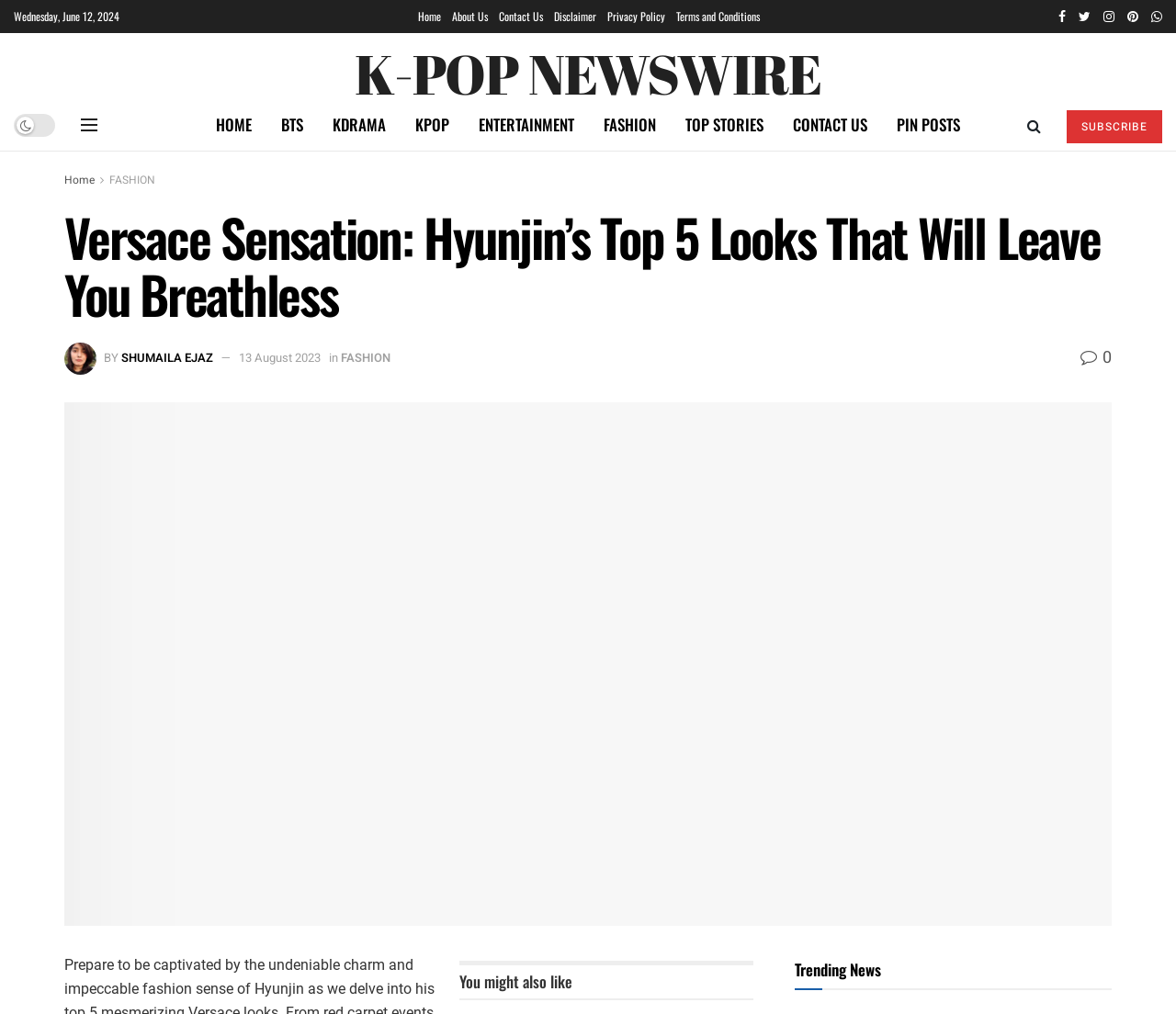Answer succinctly with a single word or phrase:
How many social media links are at the top of the webpage?

5